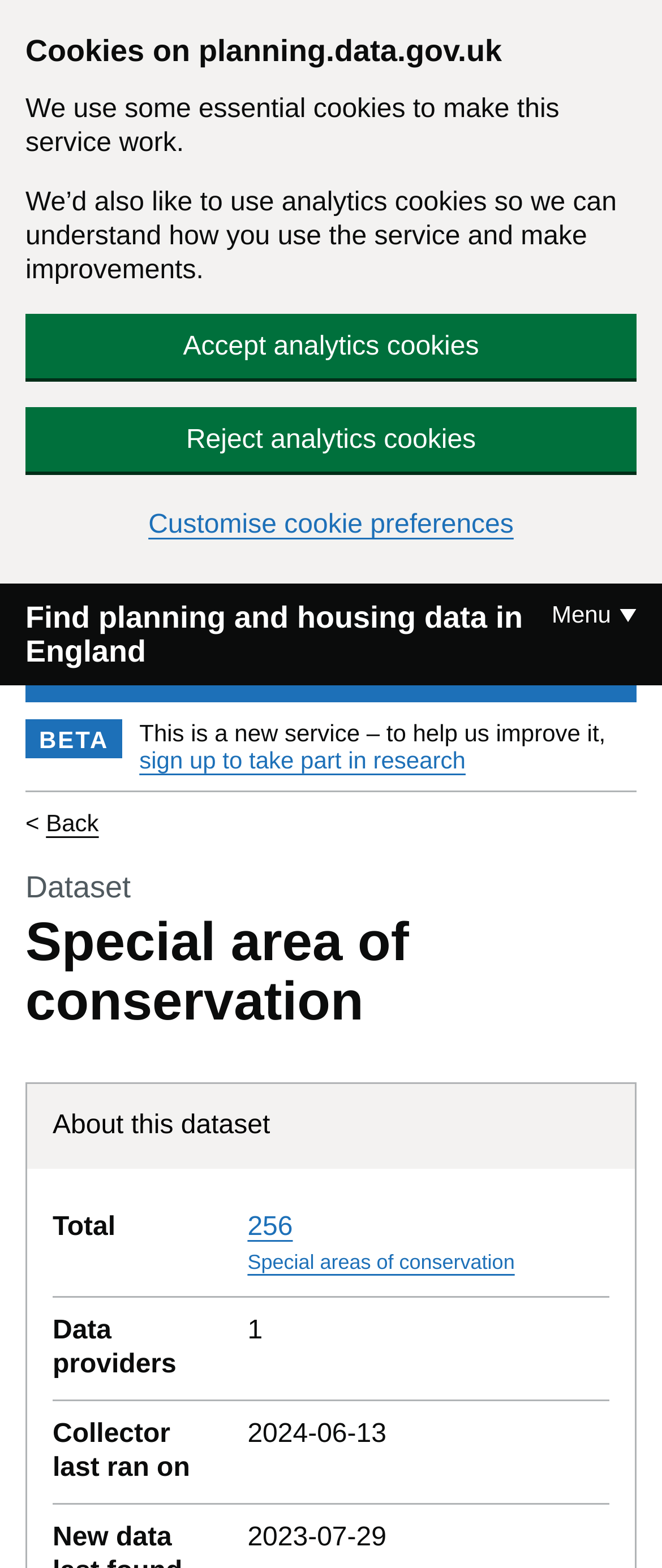Elaborate on the information and visuals displayed on the webpage.

The webpage is about a dataset related to special areas of conservation, specifically for planning data. At the top, there is a link to skip to the main content. Below that, there is a region dedicated to cookies on the website, with a heading, two paragraphs of text, and three buttons to manage cookie preferences.

To the right of the cookies region, there is a link to find planning and housing data in England. Next to it, there is a button to show or hide top-level navigation. Below these elements, there is a complementary phase banner with a "BETA" label and a text inviting users to sign up for research.

Further down, there is a back button and a text indicating that the user is currently viewing a dataset. Below that, there is a heading with the title "Special area of conservation" and a section with information about the dataset. This section has a heading "About this dataset" and a table with three rows, each containing two columns. The table displays information about the dataset, including the total number of special areas of conservation, data providers, and the last time the collector ran.